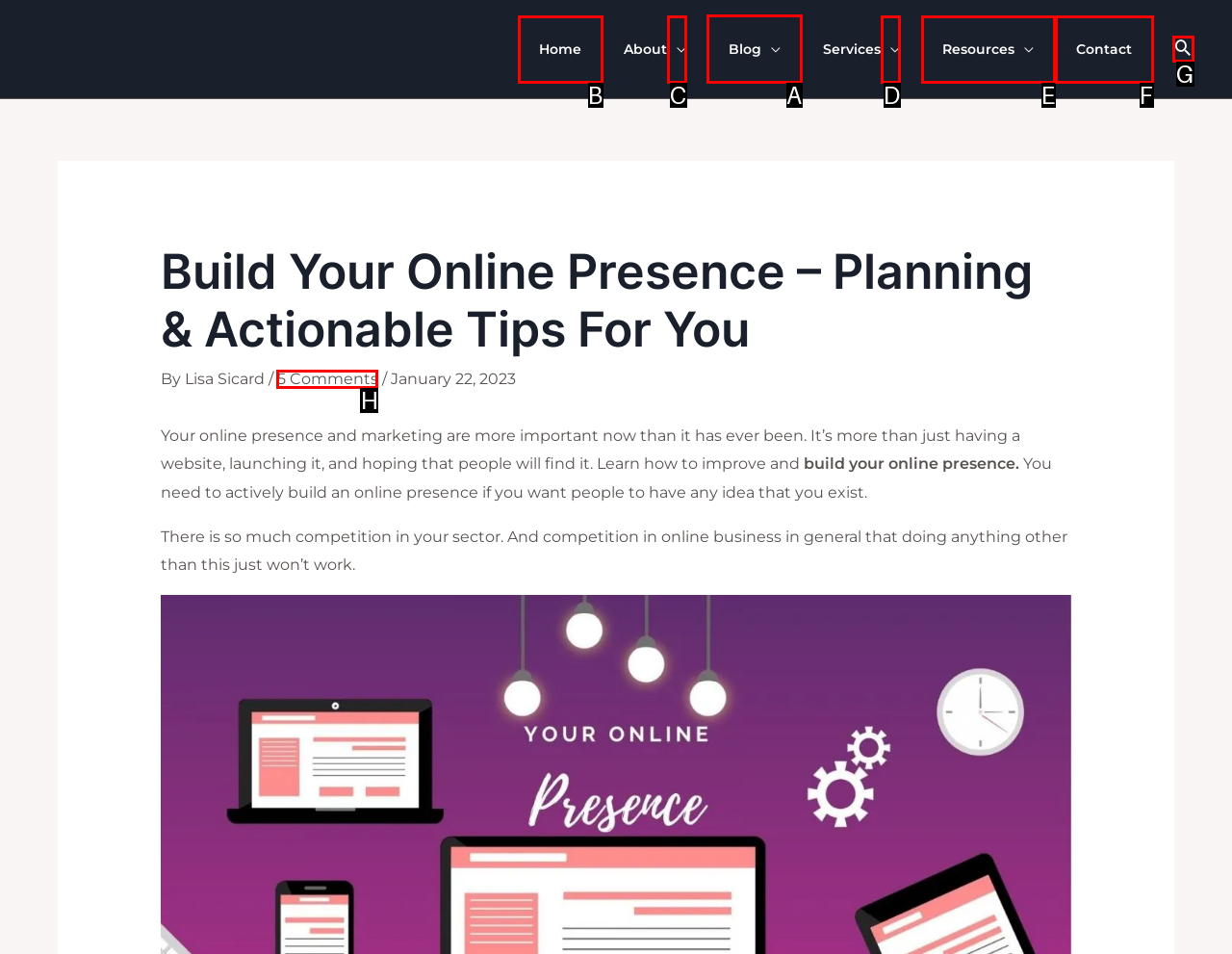For the given instruction: view blog posts, determine which boxed UI element should be clicked. Answer with the letter of the corresponding option directly.

A